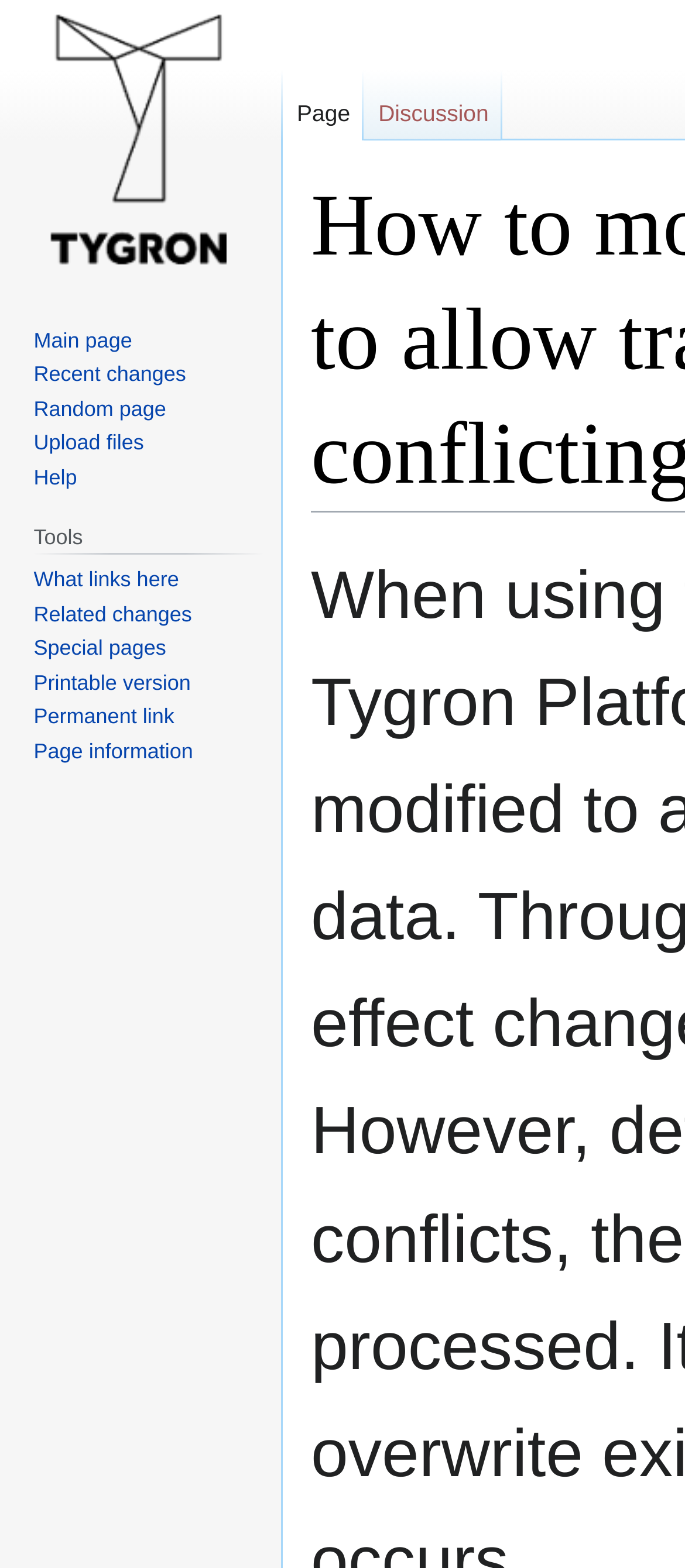Identify the bounding box coordinates for the UI element that matches this description: "Page".

[0.413, 0.045, 0.532, 0.09]